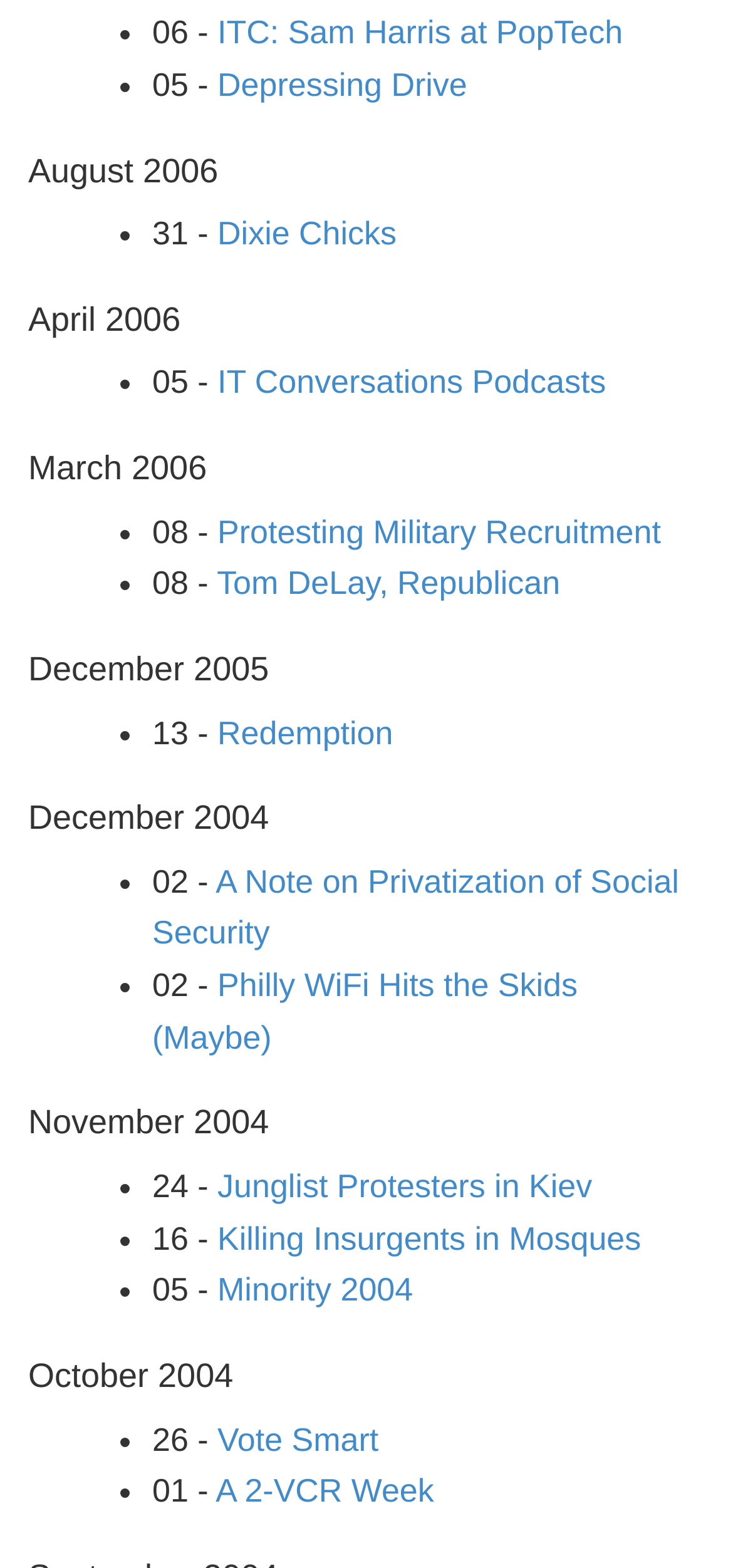Please specify the bounding box coordinates for the clickable region that will help you carry out the instruction: "Visit 'Dixie Chicks'".

[0.297, 0.137, 0.541, 0.161]